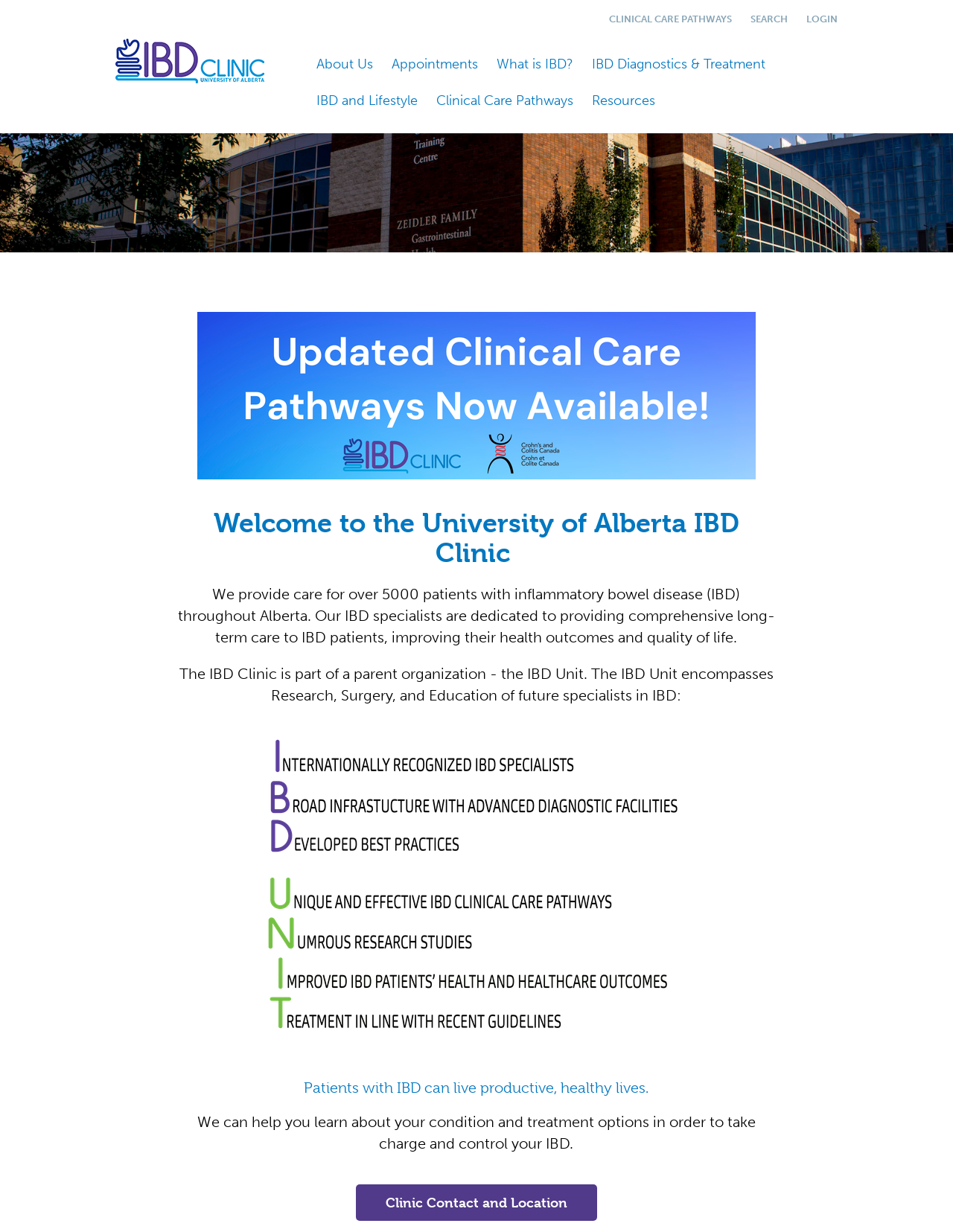Determine the coordinates of the bounding box that should be clicked to complete the instruction: "Read about the IBD Clinic". The coordinates should be represented by four float numbers between 0 and 1: [left, top, right, bottom].

[0.121, 0.031, 0.277, 0.068]